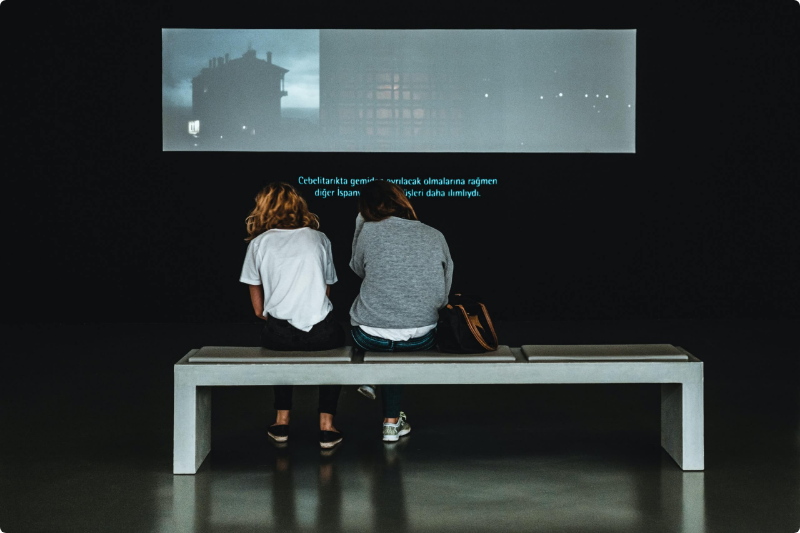Create an exhaustive description of the image.

In a contemporary museum setting, two women sit side by side on a sleek, minimalist bench, deeply engrossed in a film screening. The dimly lit room contrasts with the bright projection above them, showcasing a scene from an audiovisual work. The screen features ghostly imagery of a building, evoking a sense of intrigue. Beneath the projection, subtitles are displayed in Turkish, providing context to the visual narrative. This moment captures the essence of audiovisual translation, highlighting the importance of accessibility in experiencing global content, where viewers can engage with diverse stories and cultures through subtitles.